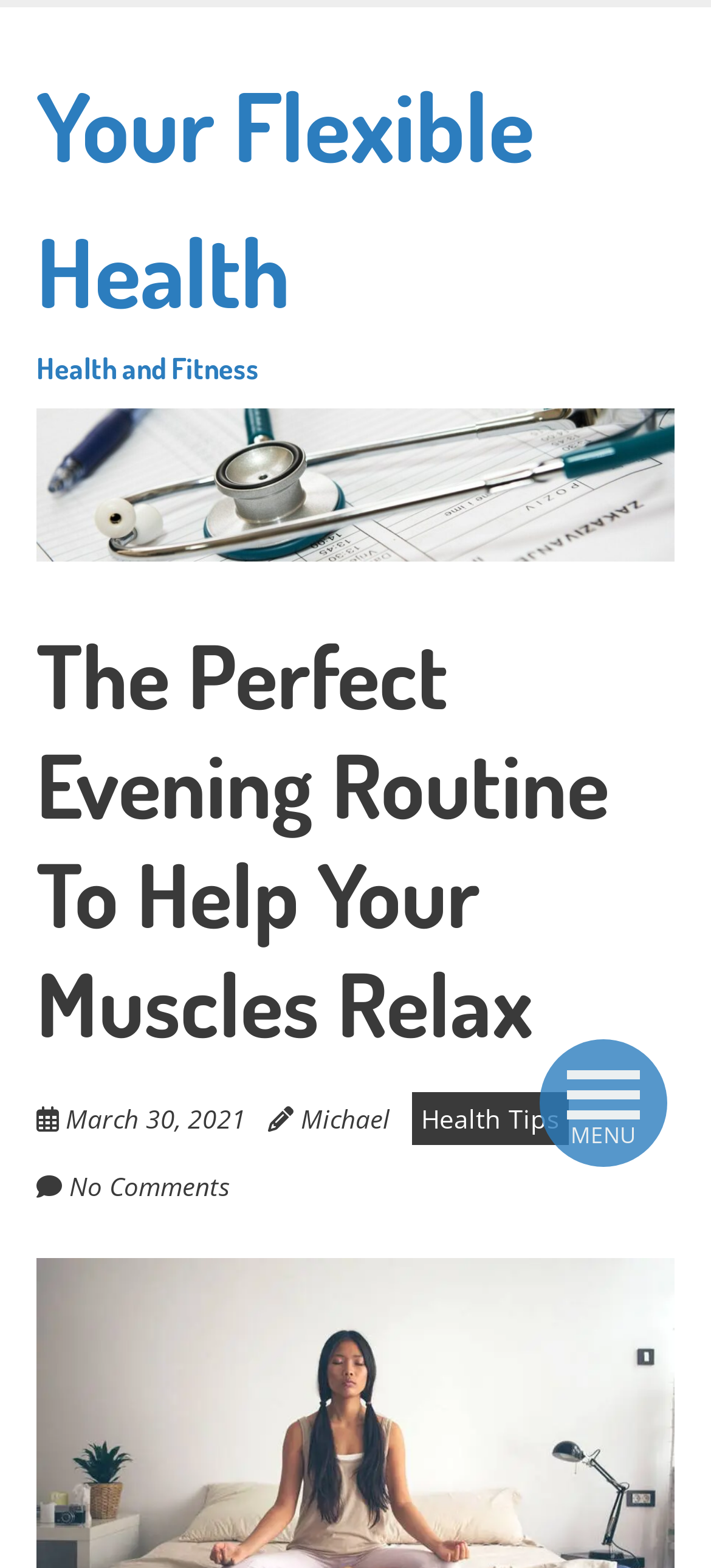Provide a one-word or short-phrase answer to the question:
When was the article published?

March 30, 2021